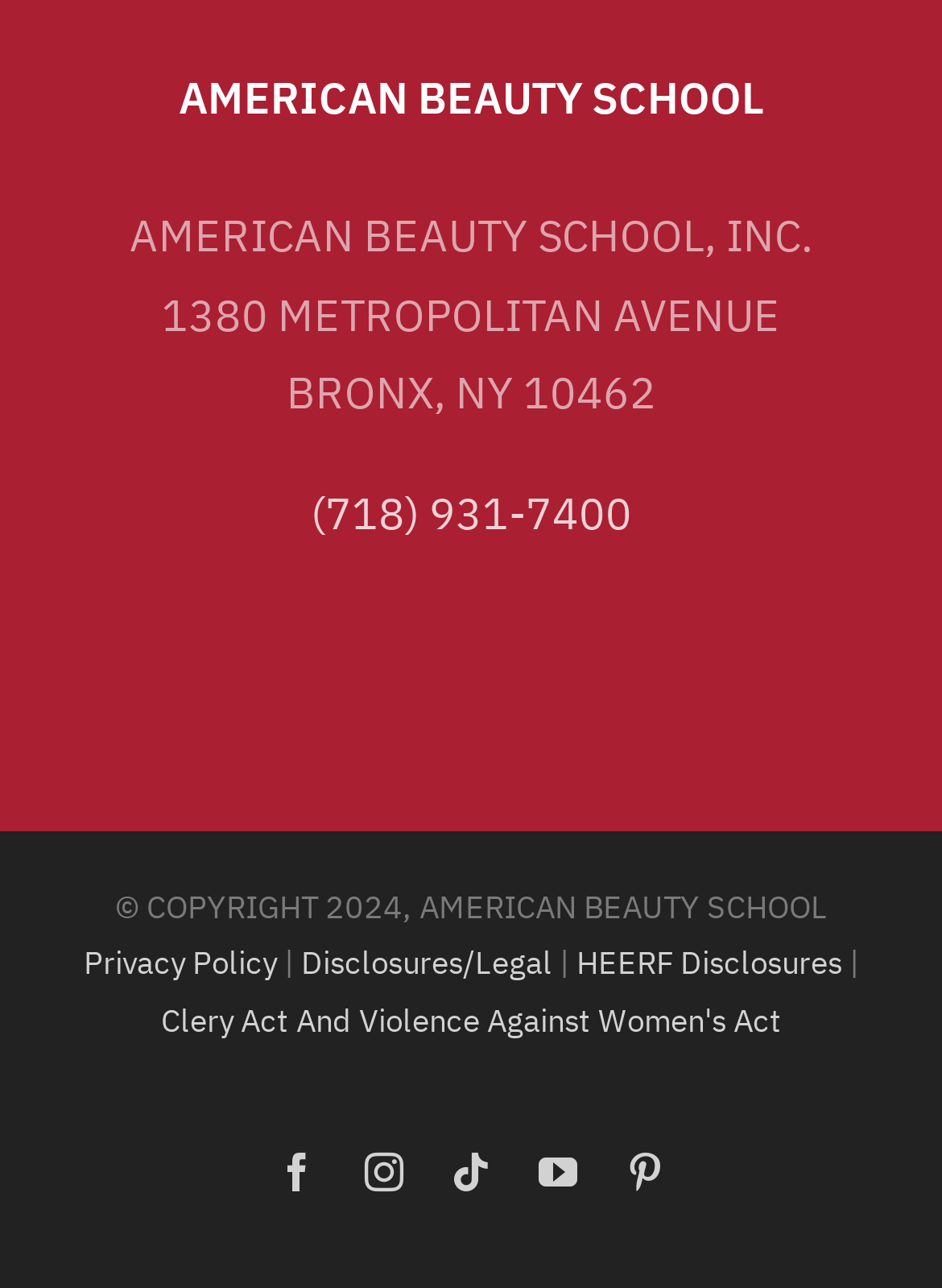Given the description of the UI element: "(718) 931-7400", predict the bounding box coordinates in the form of [left, top, right, bottom], with each value being a float between 0 and 1.

[0.329, 0.378, 0.671, 0.421]